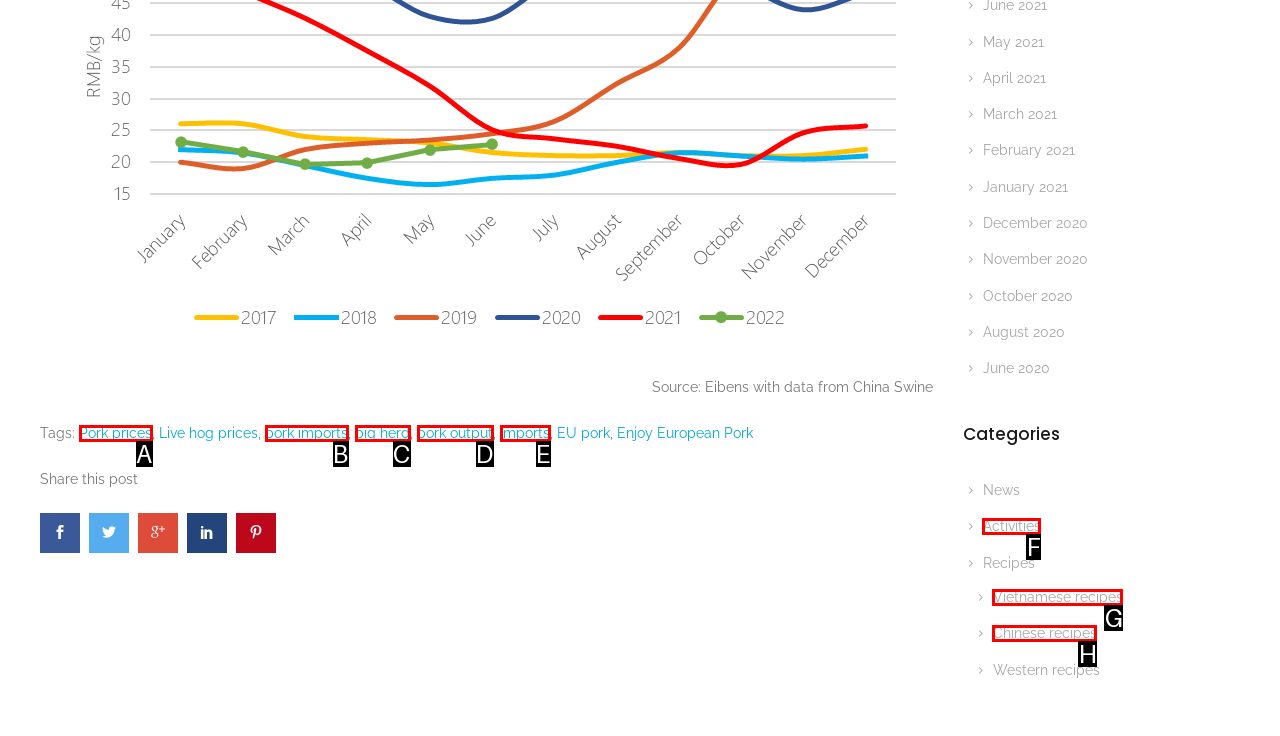Which UI element matches this description: imports?
Reply with the letter of the correct option directly.

E